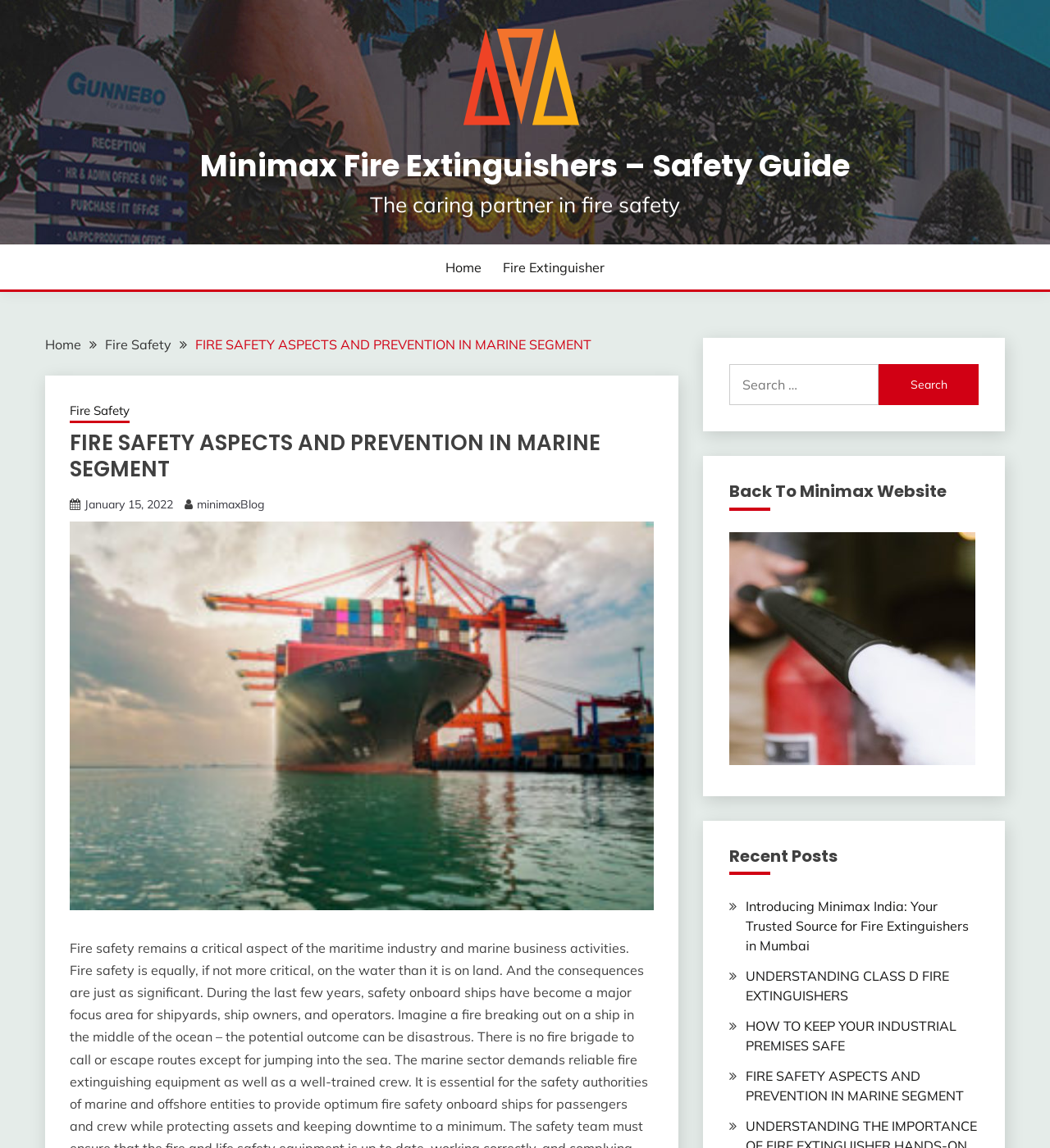Locate the bounding box coordinates of the element's region that should be clicked to carry out the following instruction: "read recent post about fire safety aspects and prevention in marine segment". The coordinates need to be four float numbers between 0 and 1, i.e., [left, top, right, bottom].

[0.71, 0.93, 0.918, 0.961]